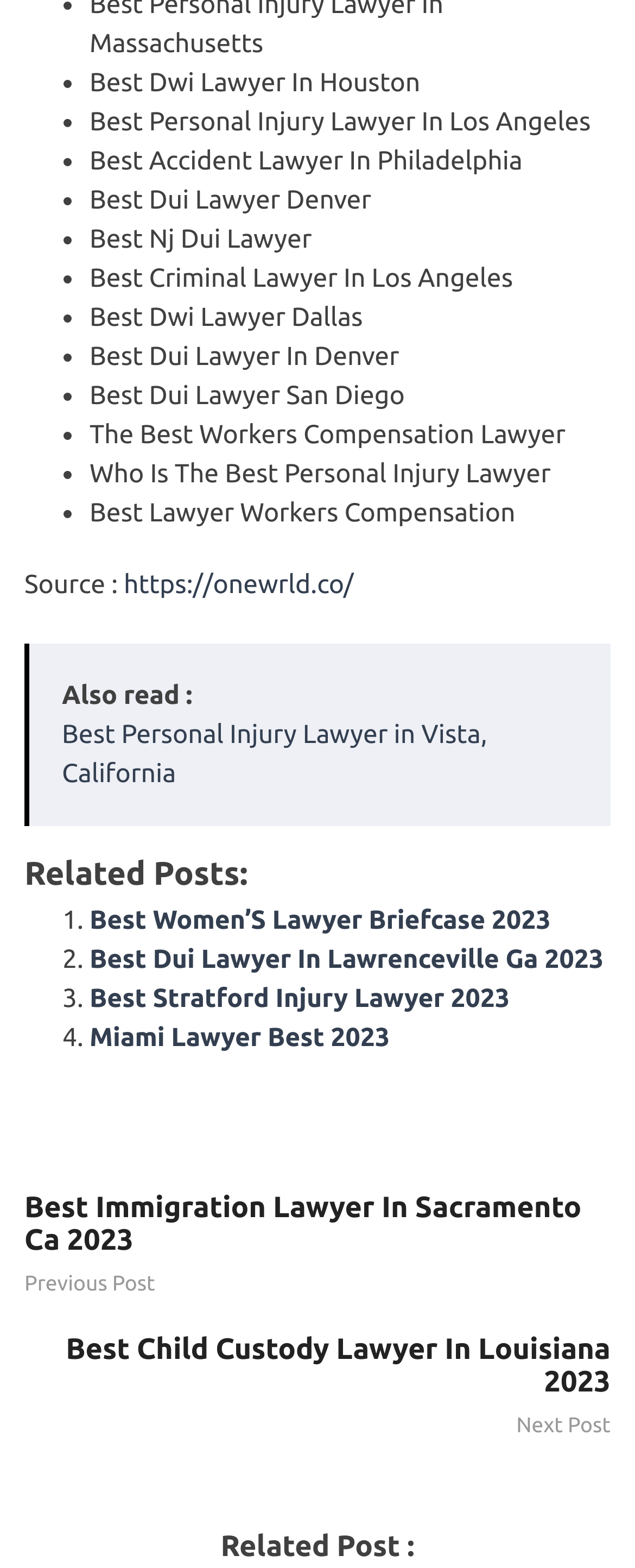Find the bounding box coordinates for the area that must be clicked to perform this action: "Click on the link to Best Personal Injury Lawyer in Vista, California".

[0.097, 0.46, 0.767, 0.503]